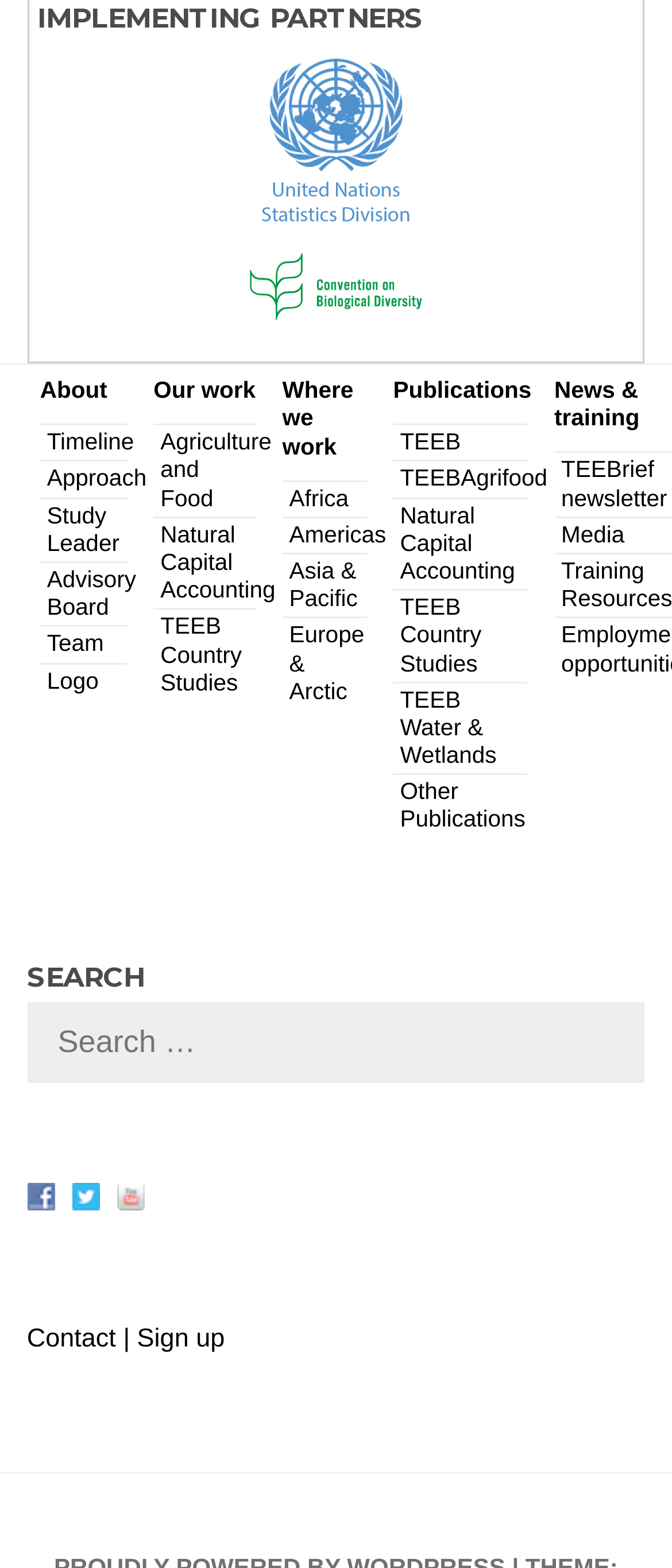Please answer the following question using a single word or phrase: 
How many social media links are at the bottom of the page?

3